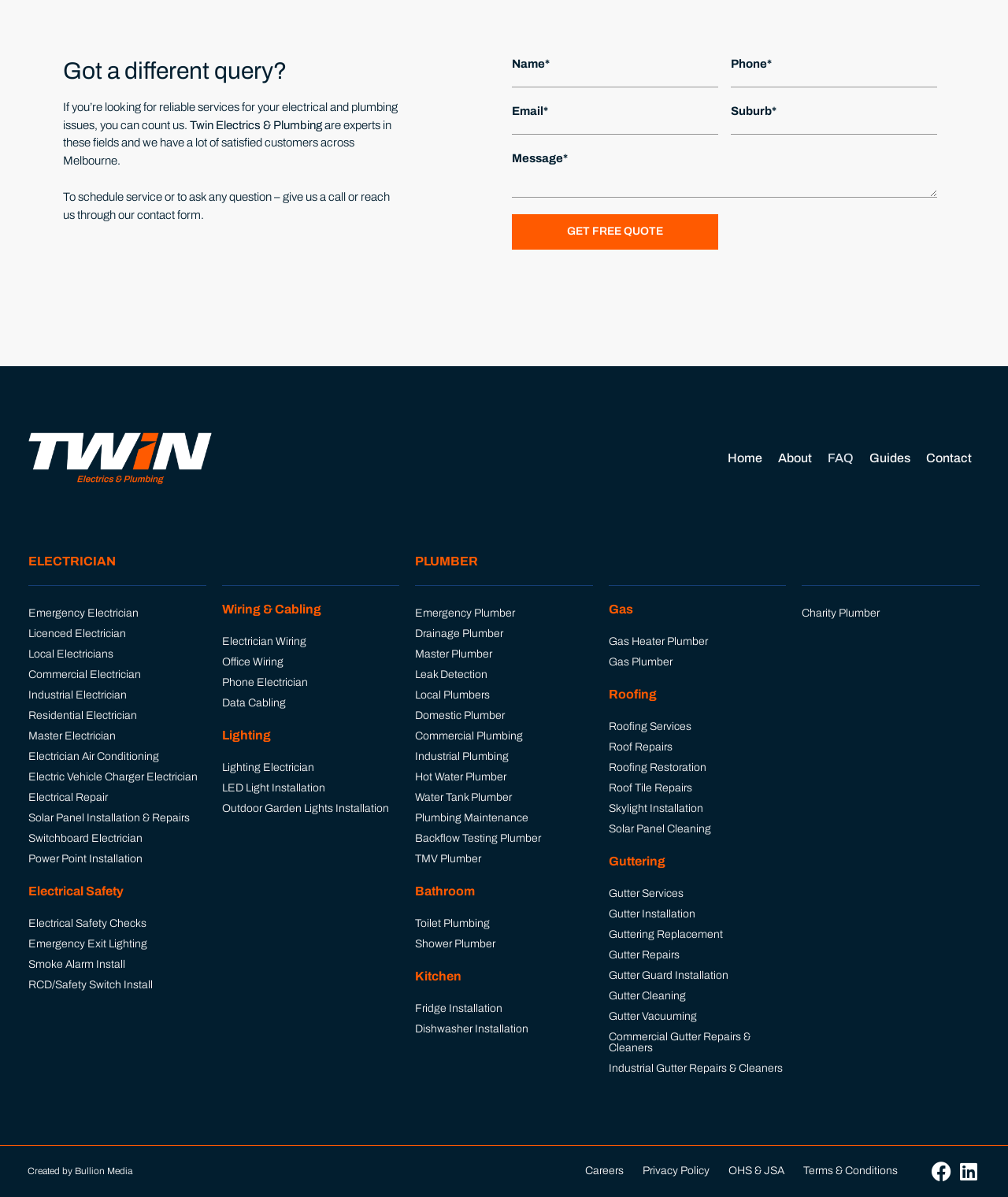Determine the bounding box coordinates for the area you should click to complete the following instruction: "Click the GET FREE QUOTE button".

[0.508, 0.179, 0.712, 0.208]